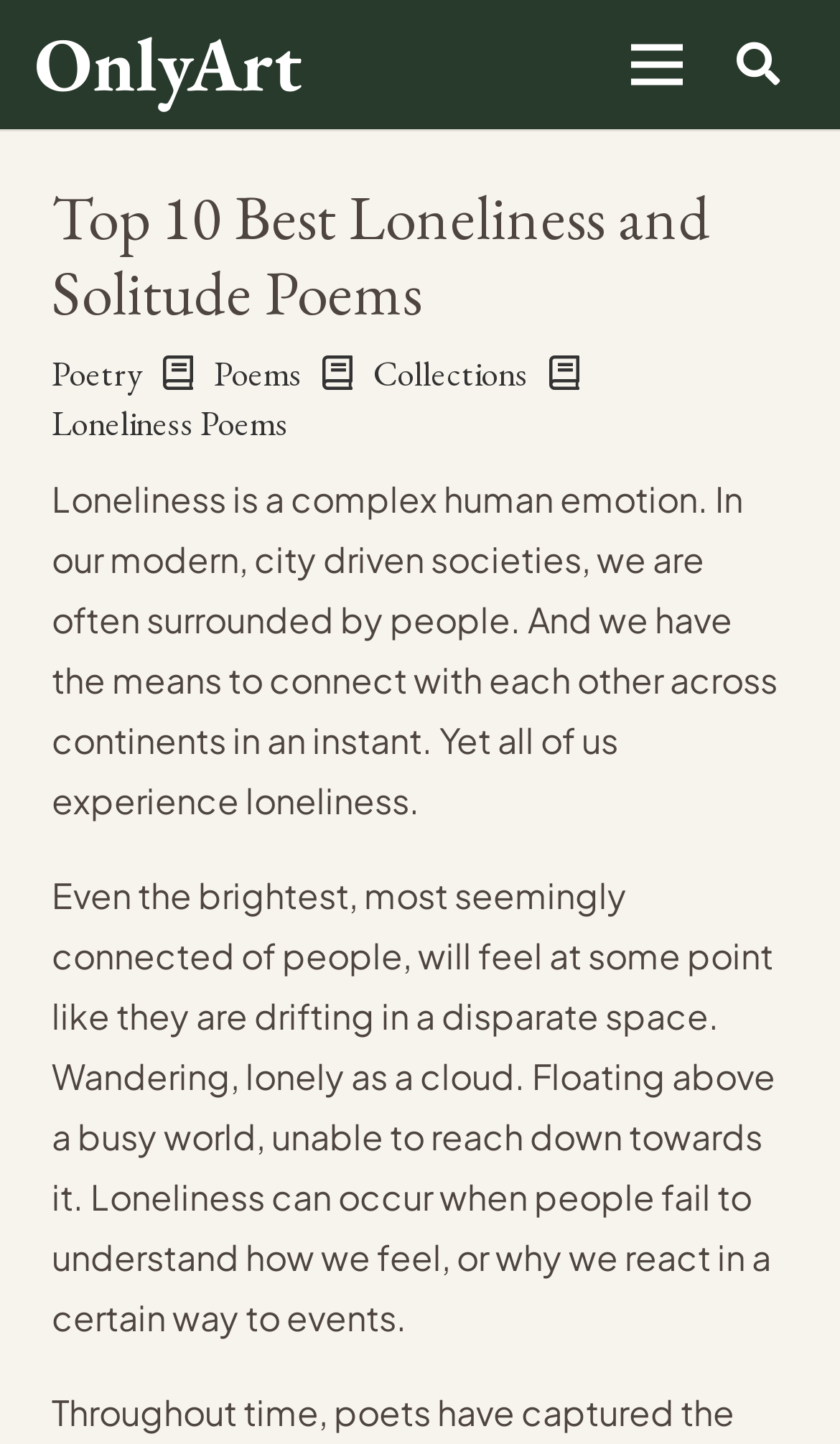Create a detailed narrative describing the layout and content of the webpage.

The webpage is a collection of poems focused on the theme of loneliness and solitude. At the top left of the page, there is a link to "OnlyArt" and a link to "Menu" at the top right. Next to the "Menu" link, there is a "Search" link. 

Below the top navigation links, there is a prominent heading that reads "Top 10 Best Loneliness and Solitude Poems". Underneath this heading, there are four links arranged horizontally: "Poetry", "Poems", "Collections", and "Loneliness Poems". 

The main content of the page is a passage of text that discusses the concept of loneliness. The passage is divided into two paragraphs. The first paragraph explains that despite being surrounded by people, we can still experience loneliness. The second paragraph elaborates on how loneliness can occur when others fail to understand our feelings or reactions to events.